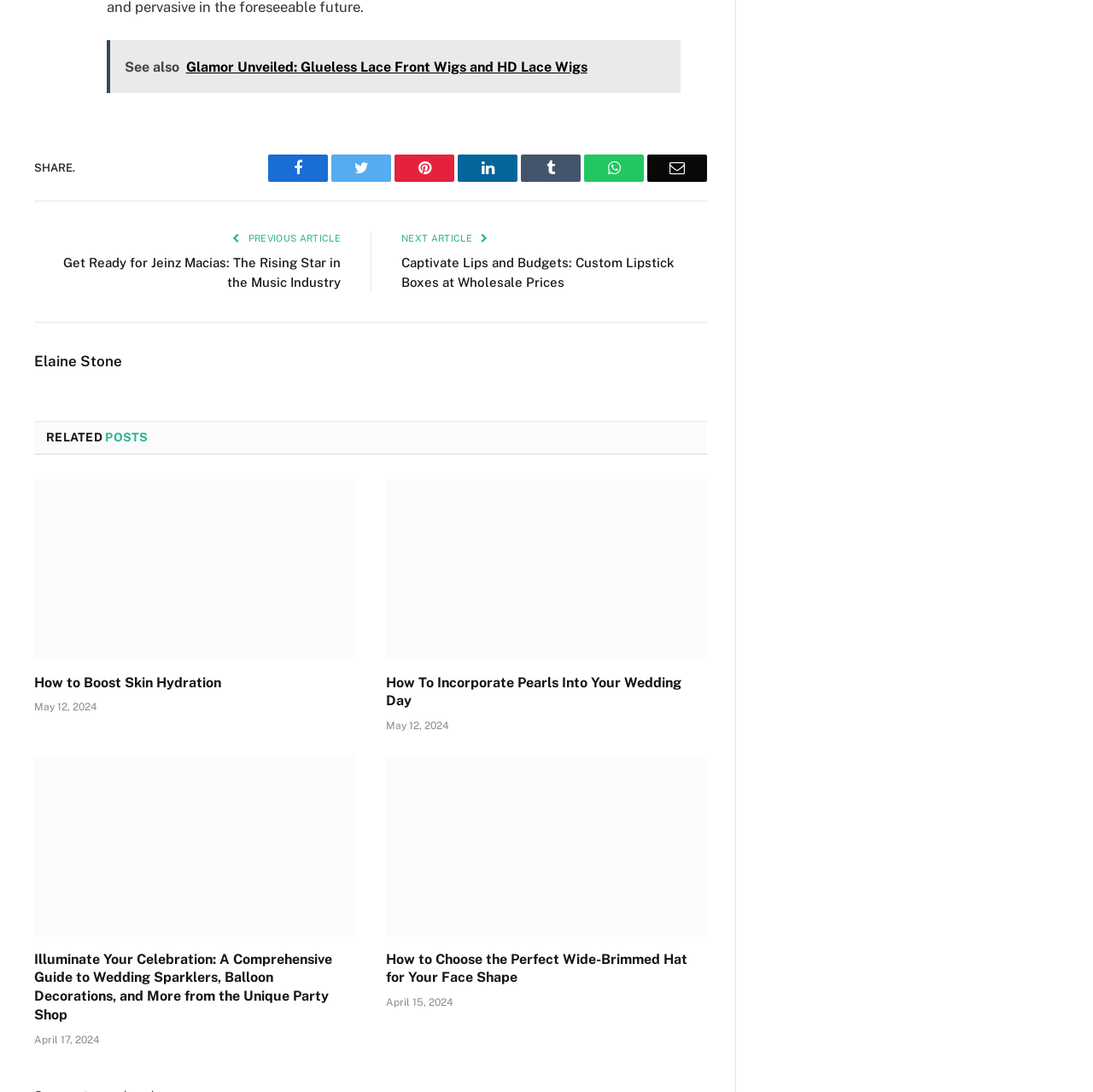Locate the bounding box of the UI element described by: "parent_node: Comment * name="comment"" in the given webpage screenshot.

None